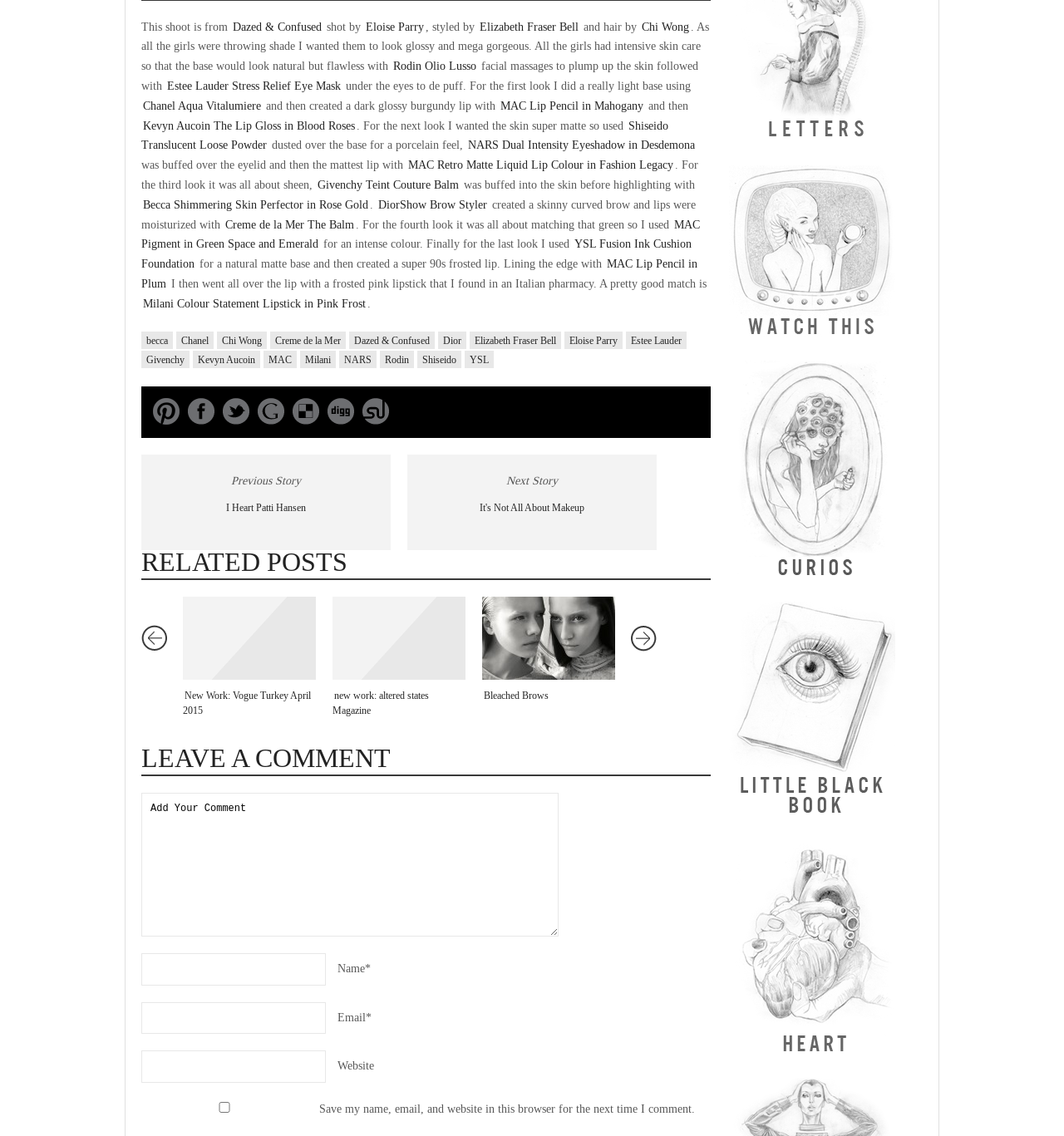Determine the bounding box coordinates (top-left x, top-left y, bottom-right x, bottom-right y) of the UI element described in the following text: YSL

[0.437, 0.309, 0.464, 0.324]